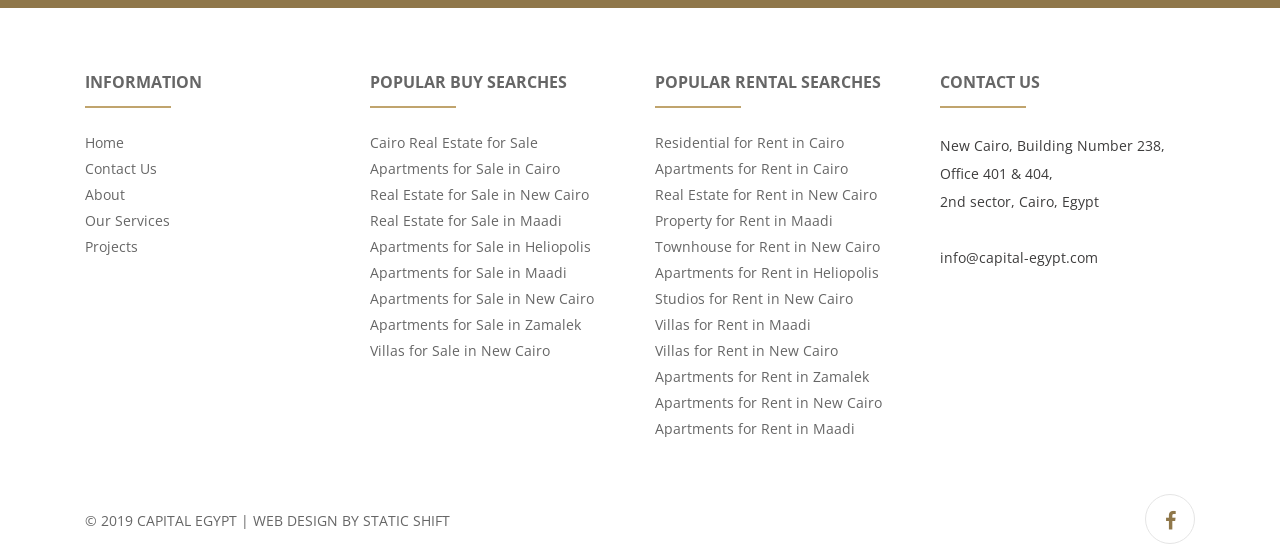Provide a brief response using a word or short phrase to this question:
What services does the company provide?

Property sales and rentals